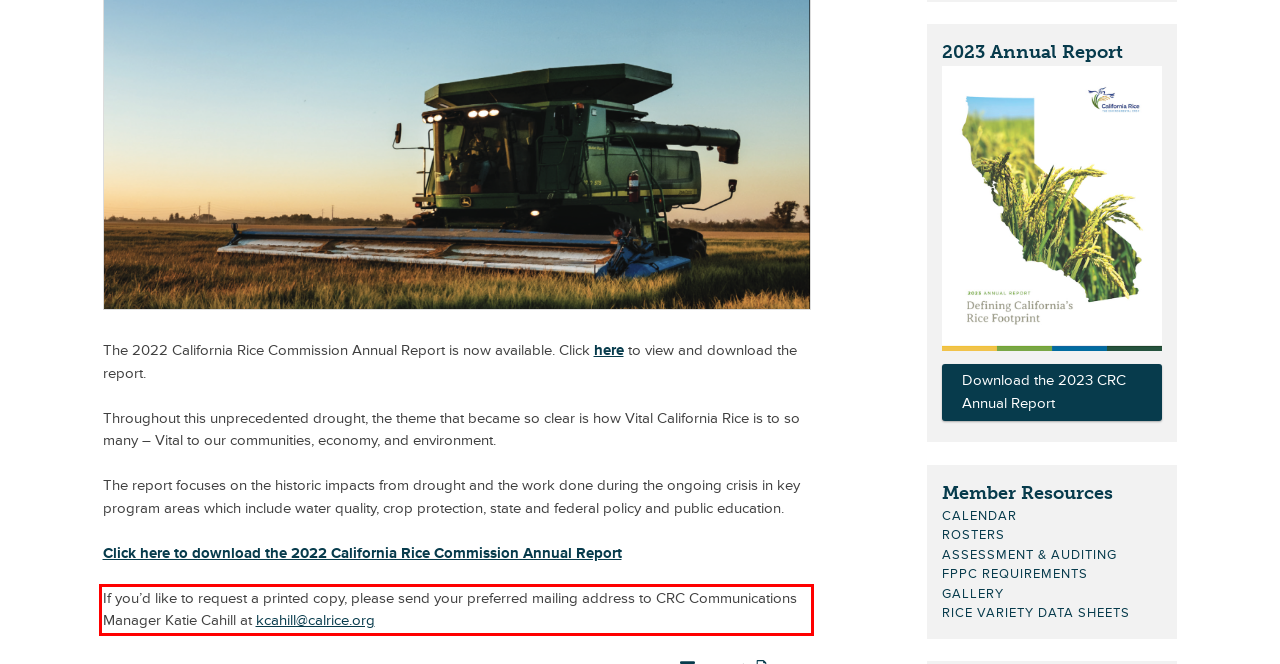You are provided with a screenshot of a webpage containing a red bounding box. Please extract the text enclosed by this red bounding box.

If you’d like to request a printed copy, please send your preferred mailing address to CRC Communications Manager Katie Cahill at kcahill@calrice.org